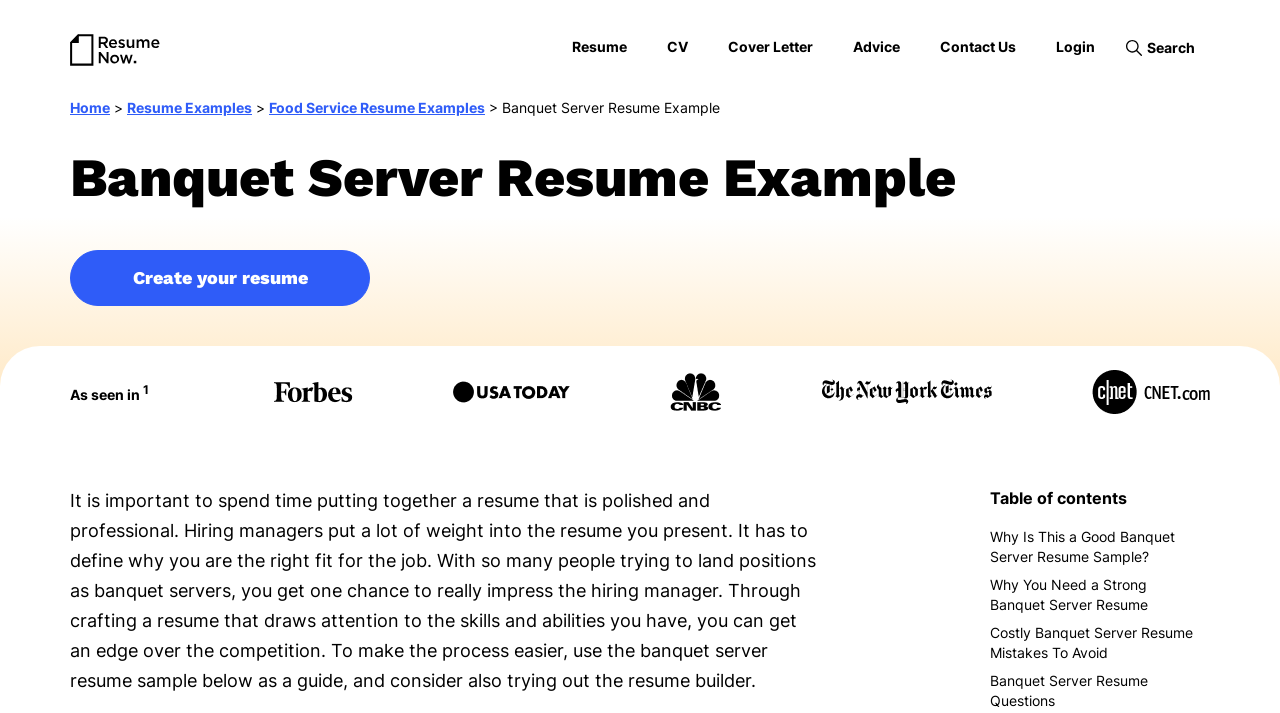Extract the bounding box of the UI element described as: "Resume Examples".

[0.099, 0.139, 0.197, 0.163]